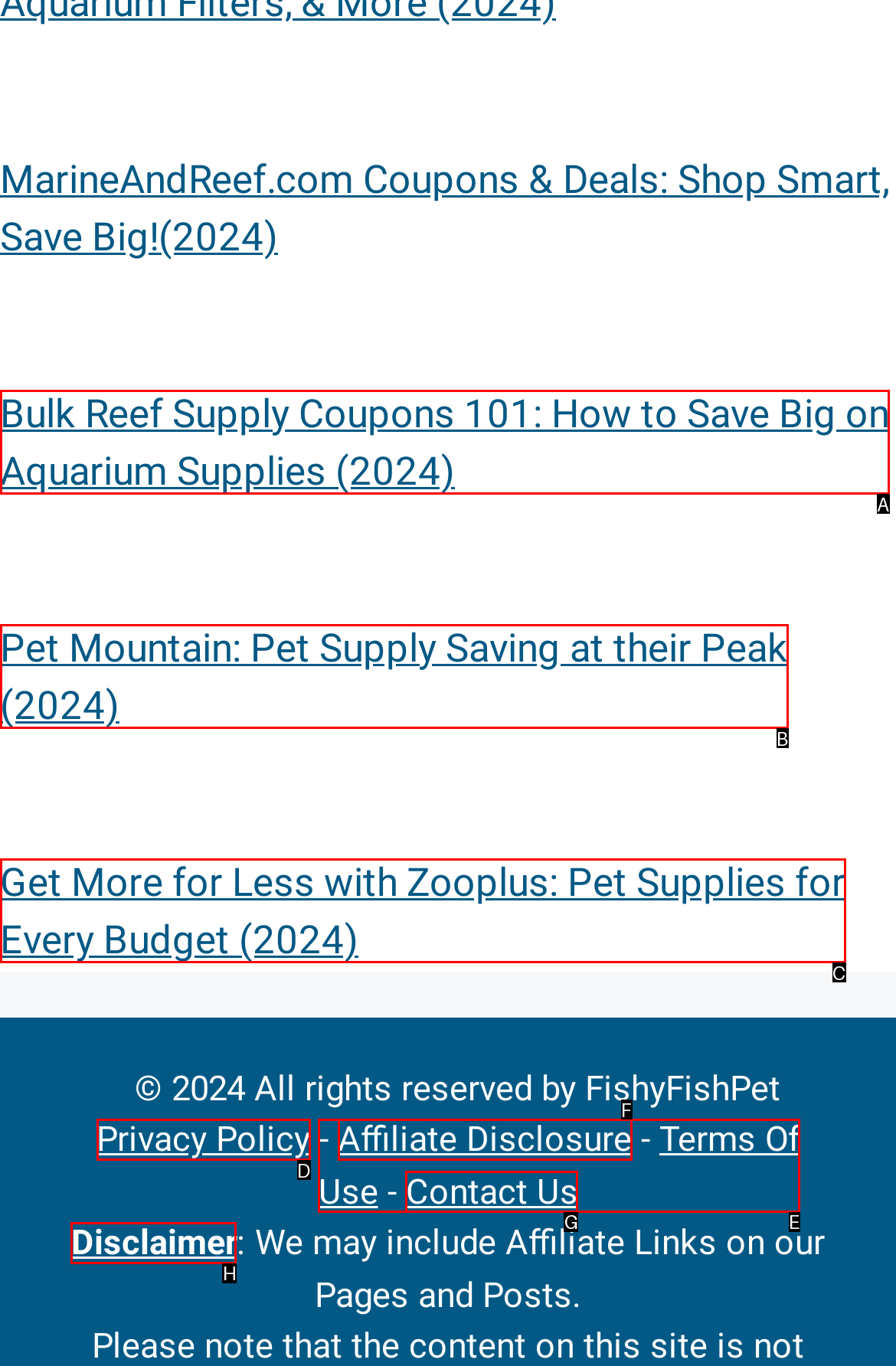Identify the HTML element I need to click to complete this task: View Disclaimer Provide the option's letter from the available choices.

H